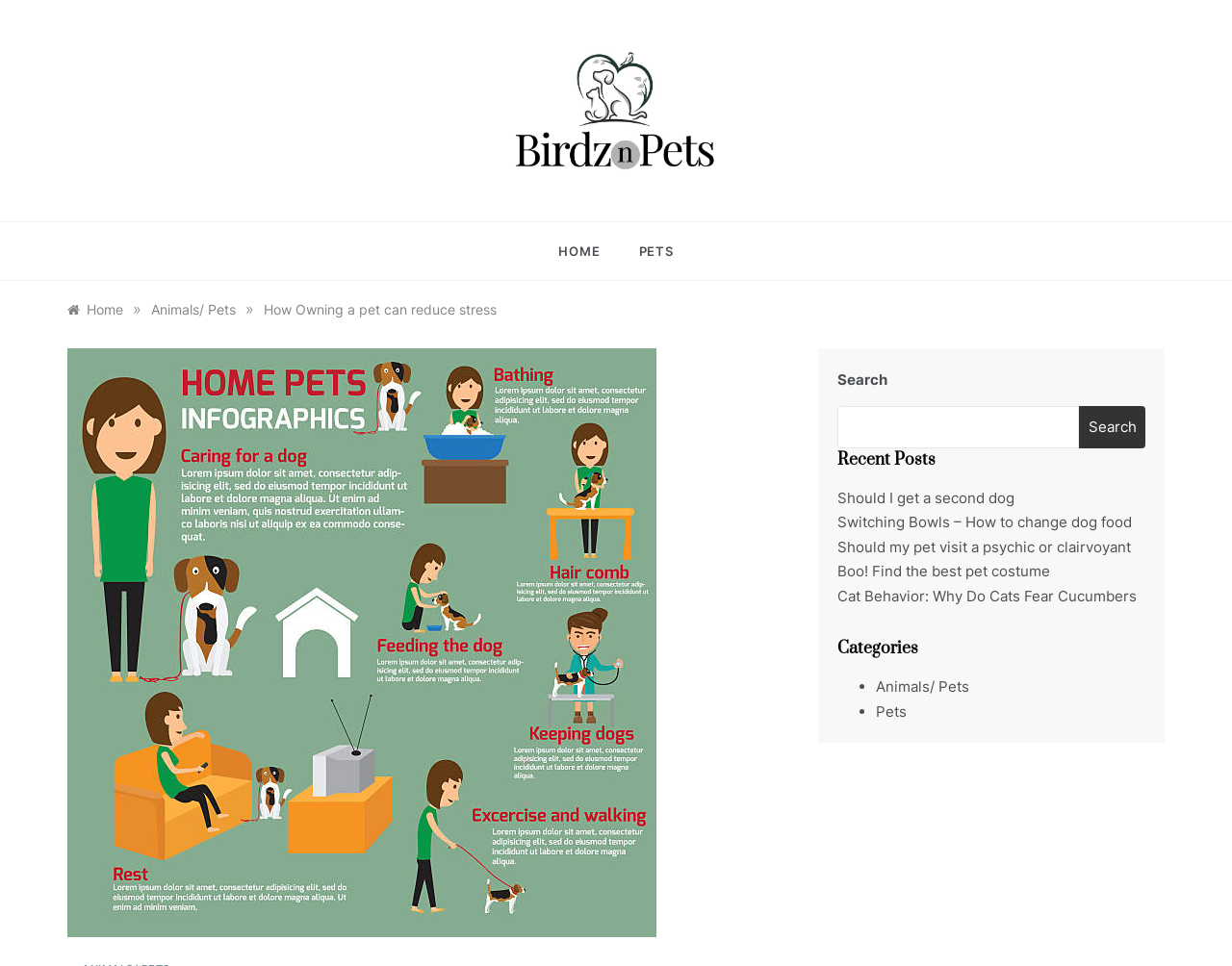Indicate the bounding box coordinates of the element that must be clicked to execute the instruction: "view categories". The coordinates should be given as four float numbers between 0 and 1, i.e., [left, top, right, bottom].

[0.68, 0.66, 0.93, 0.684]